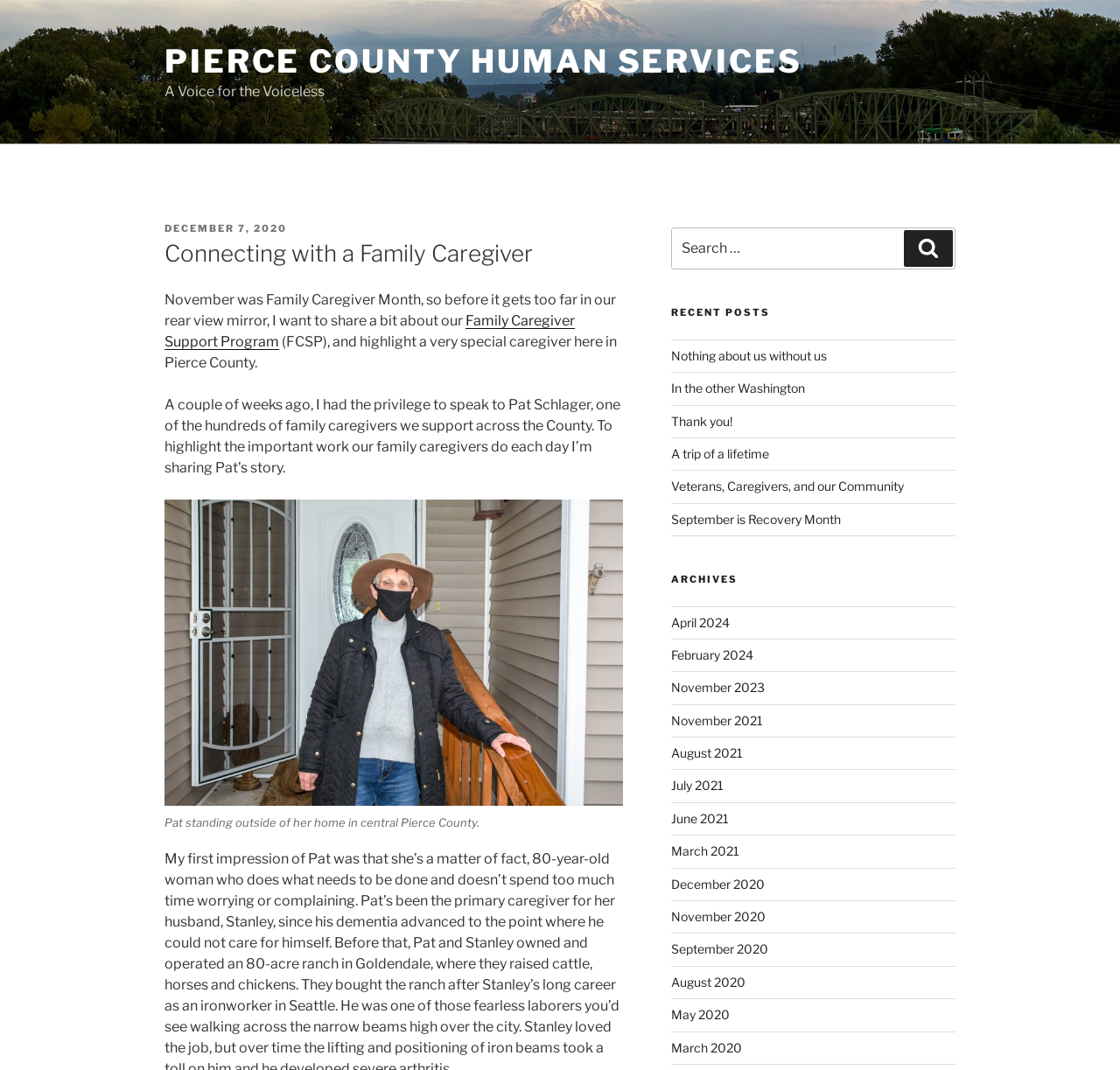What is the name of the program mentioned in the article?
Craft a detailed and extensive response to the question.

The article mentions 'our Family Caregiver Support Program (FCSP)' in the second paragraph, which indicates that the program is called Family Caregiver Support Program.